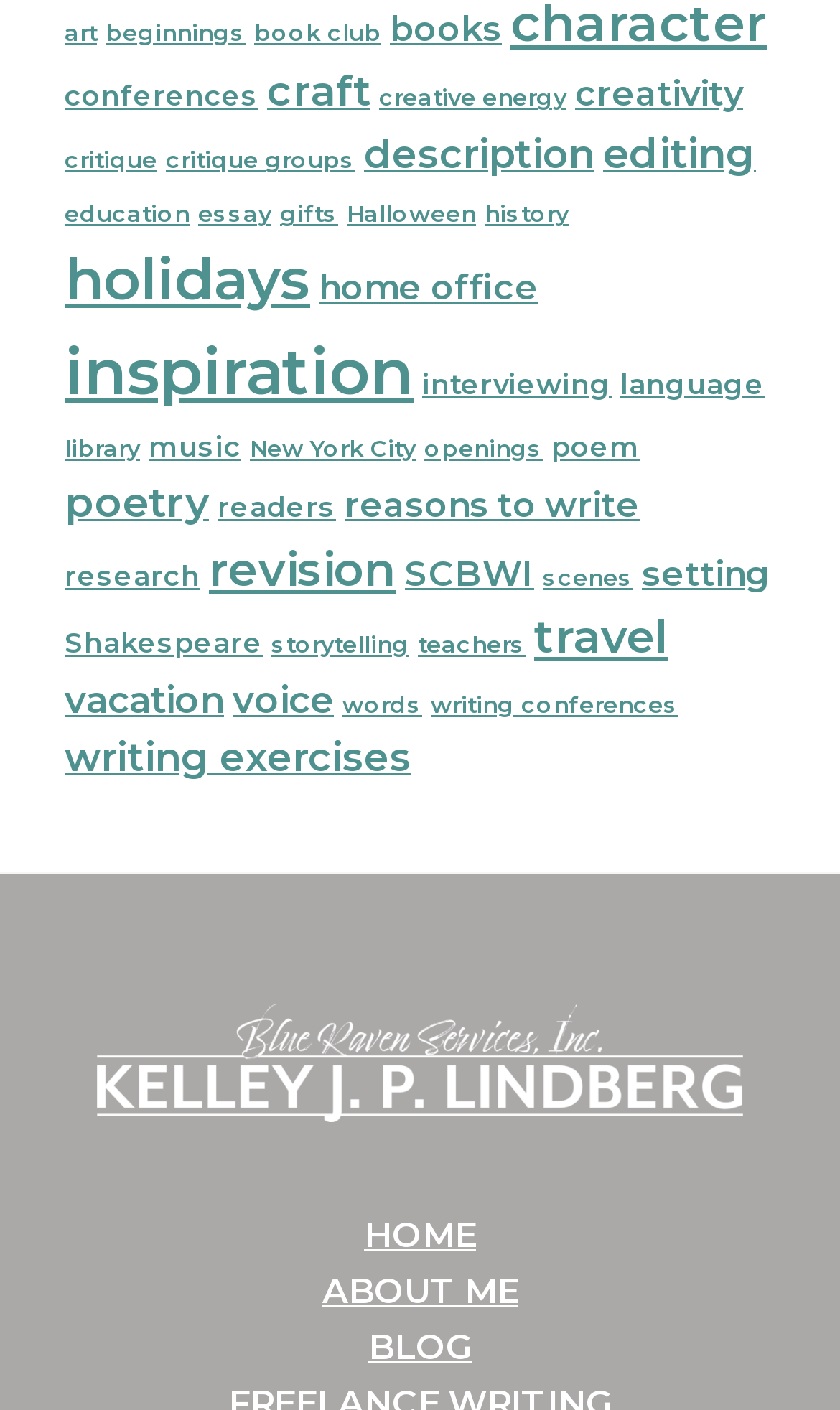Please determine the bounding box coordinates of the element to click in order to execute the following instruction: "go to book club". The coordinates should be four float numbers between 0 and 1, specified as [left, top, right, bottom].

[0.303, 0.014, 0.454, 0.033]